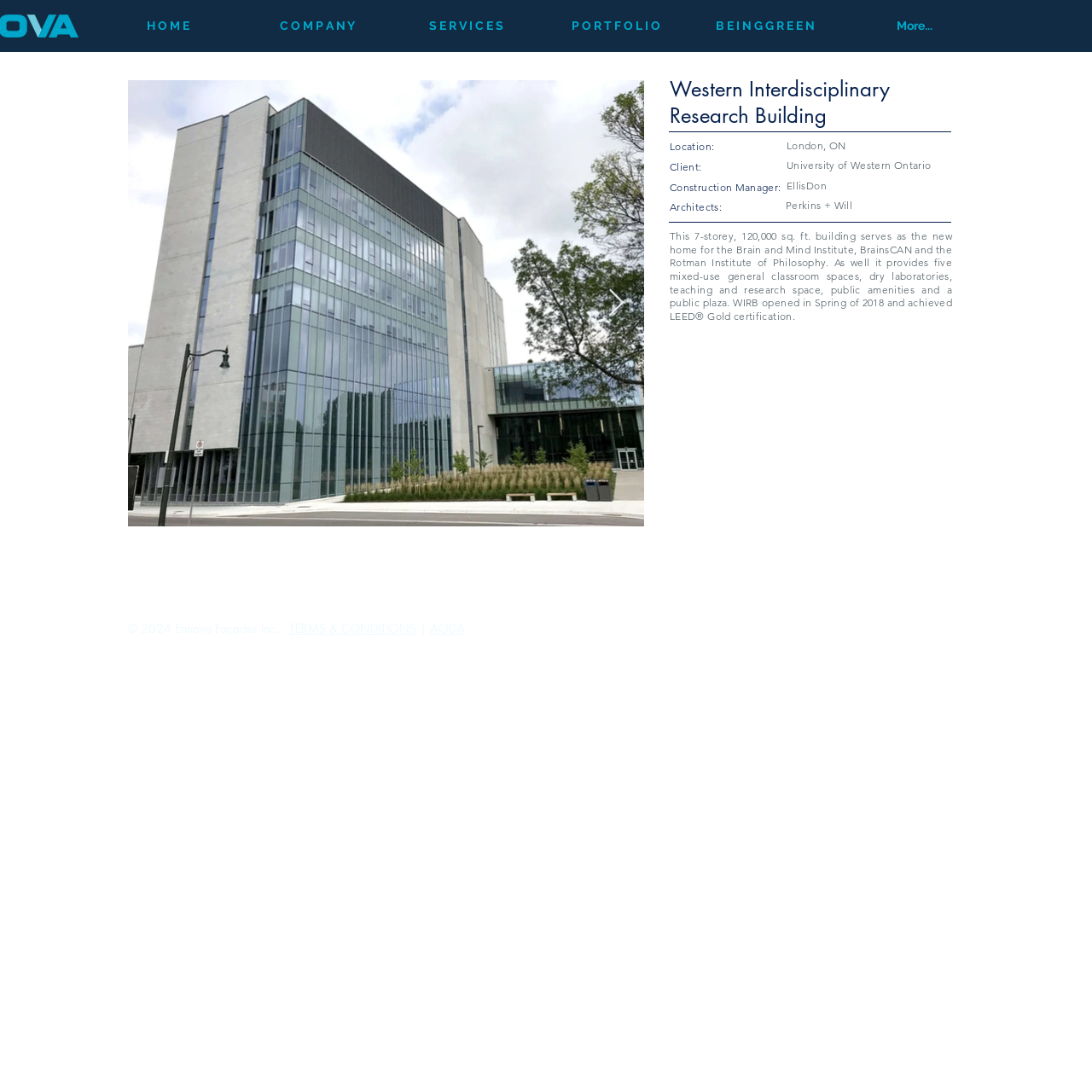Use the details in the image to answer the question thoroughly: 
What is the location of the Western Interdisciplinary Research Building?

I found the answer by looking at the 'Location:' label and its corresponding text, which is 'London, ON'.